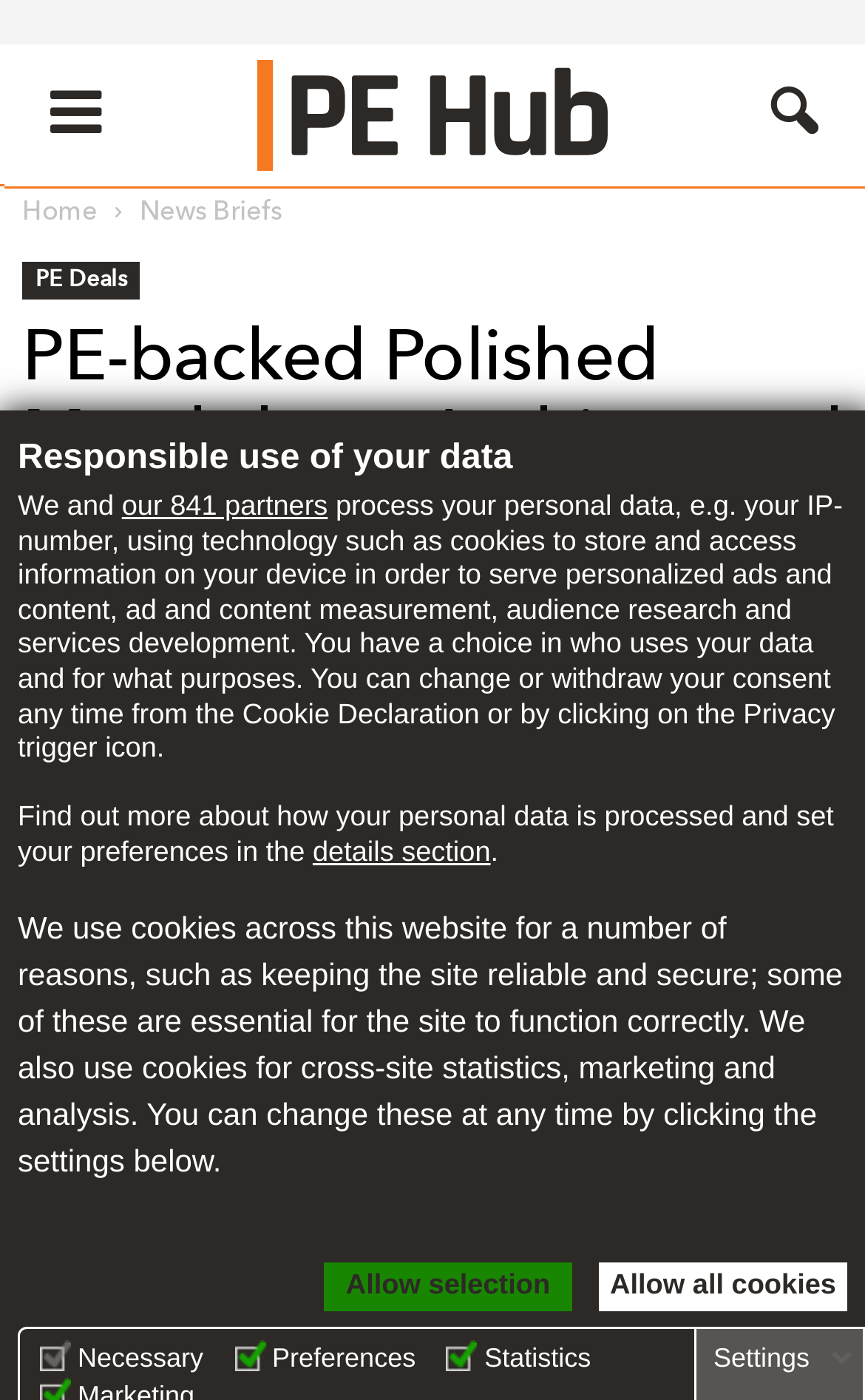What is the purpose of the button with the text 'Share'?
Please answer the question with a single word or phrase, referencing the image.

To share the article